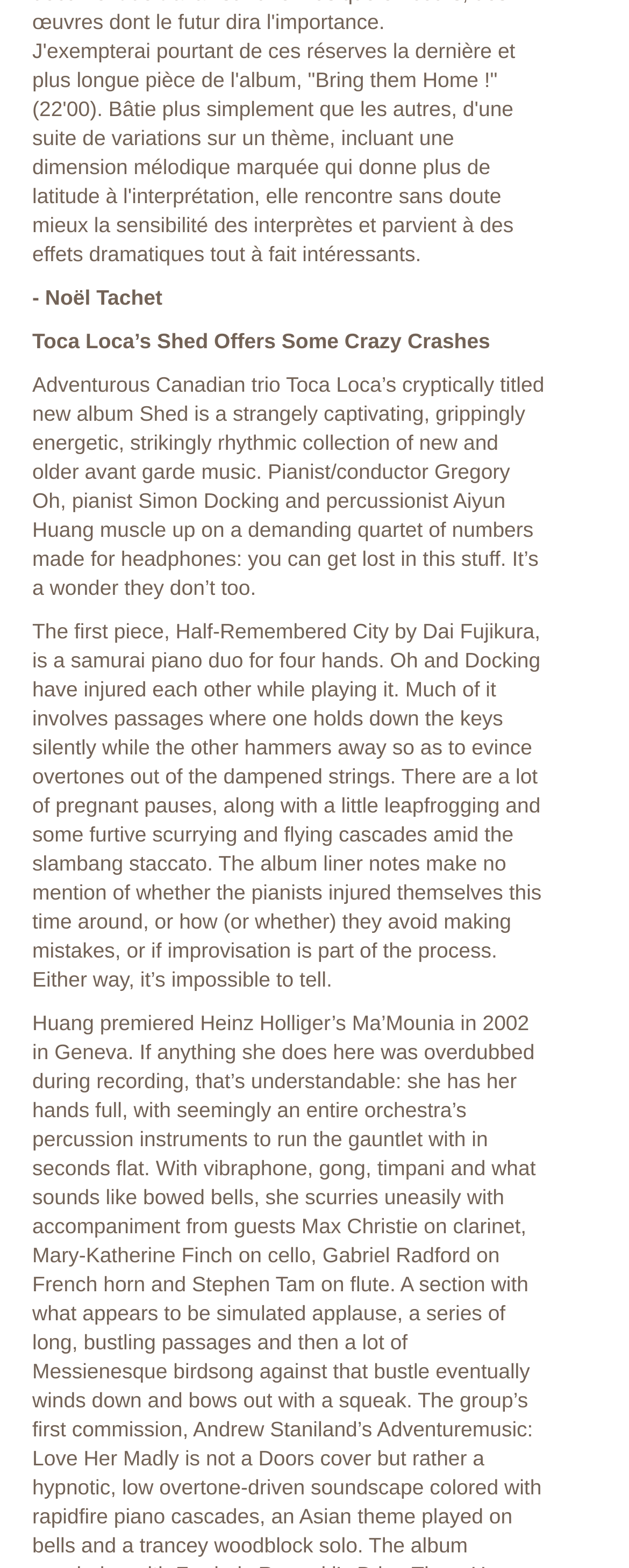Provide a brief response in the form of a single word or phrase:
How many musicians are involved in the album?

At least 7